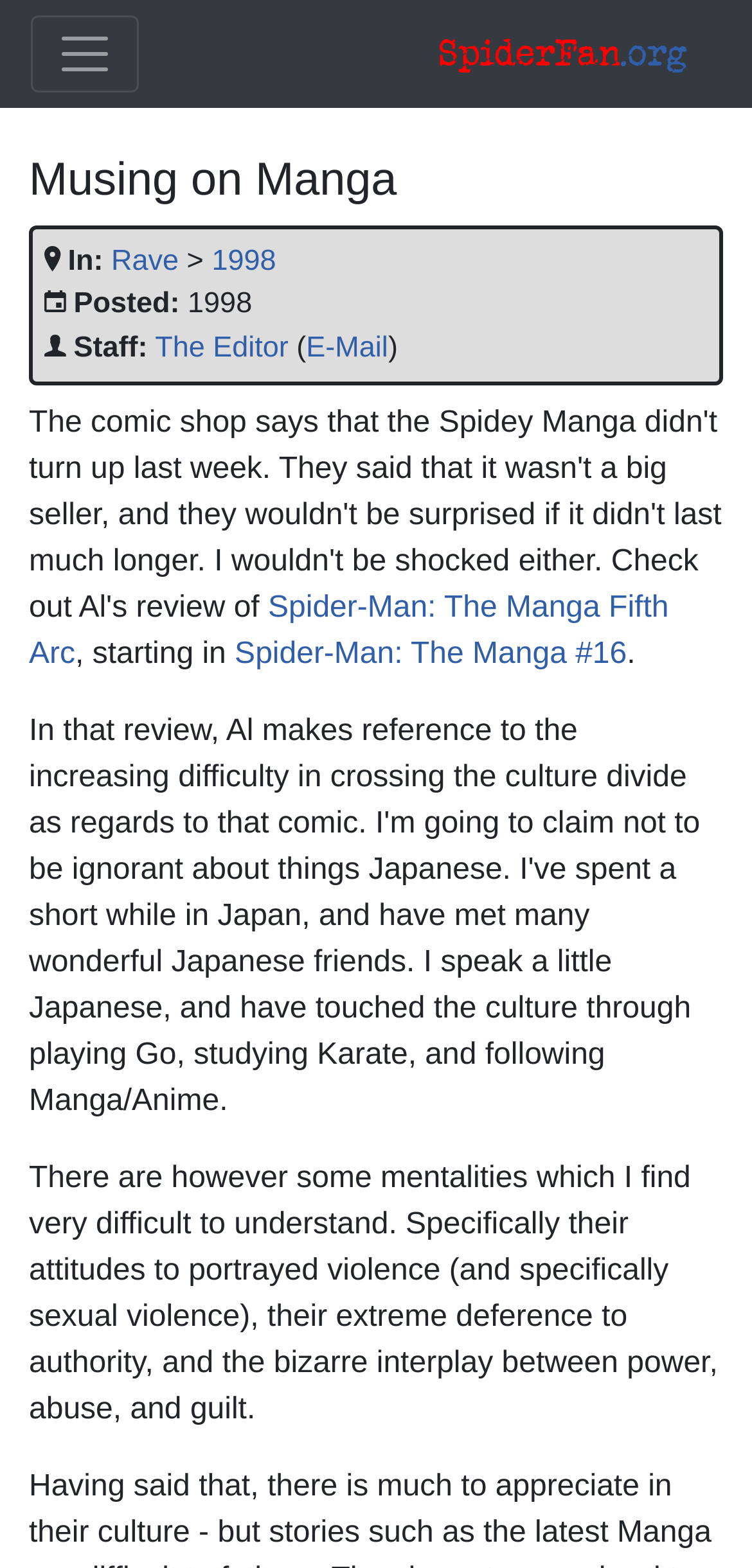Provide your answer to the question using just one word or phrase: What is the topic of the article?

Musing on Manga